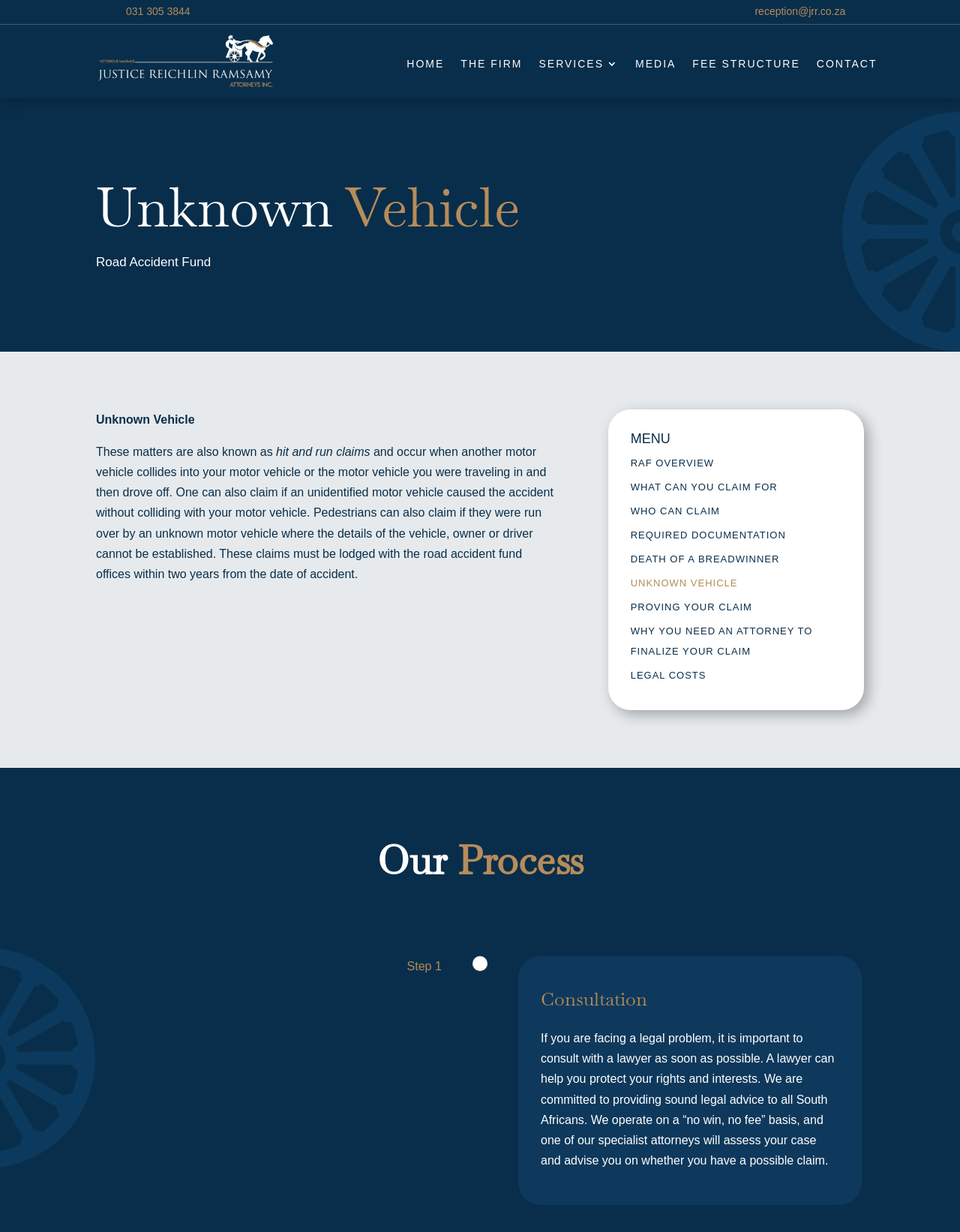Refer to the image and offer a detailed explanation in response to the question: What is the purpose of consulting with a lawyer?

I found this information by reading the static text element that describes the consultation step in the 'Our Process' section, which states that a lawyer can help protect rights and interests.